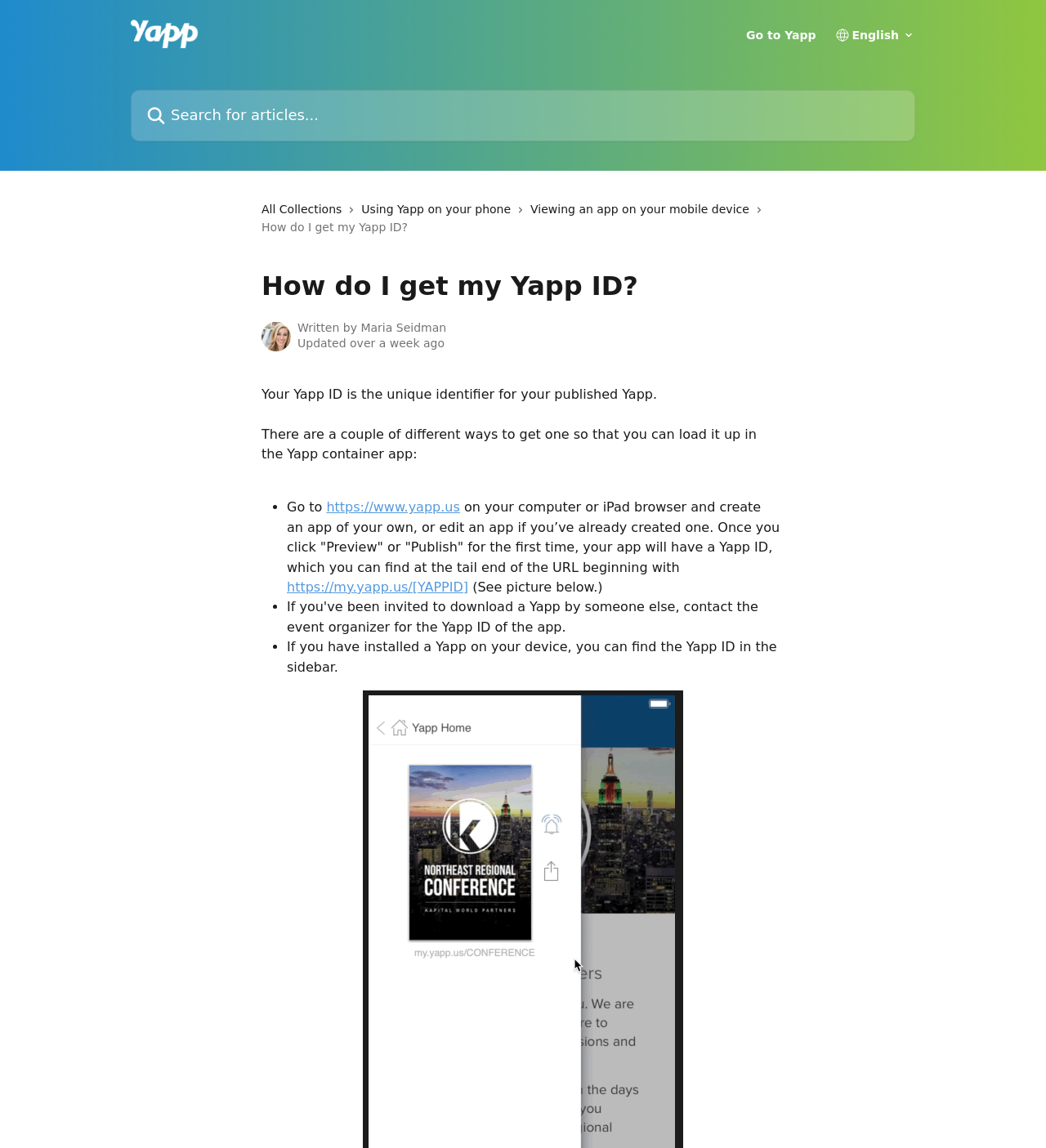Please provide a one-word or phrase answer to the question: 
What is the topic of the current article?

Getting Yapp ID